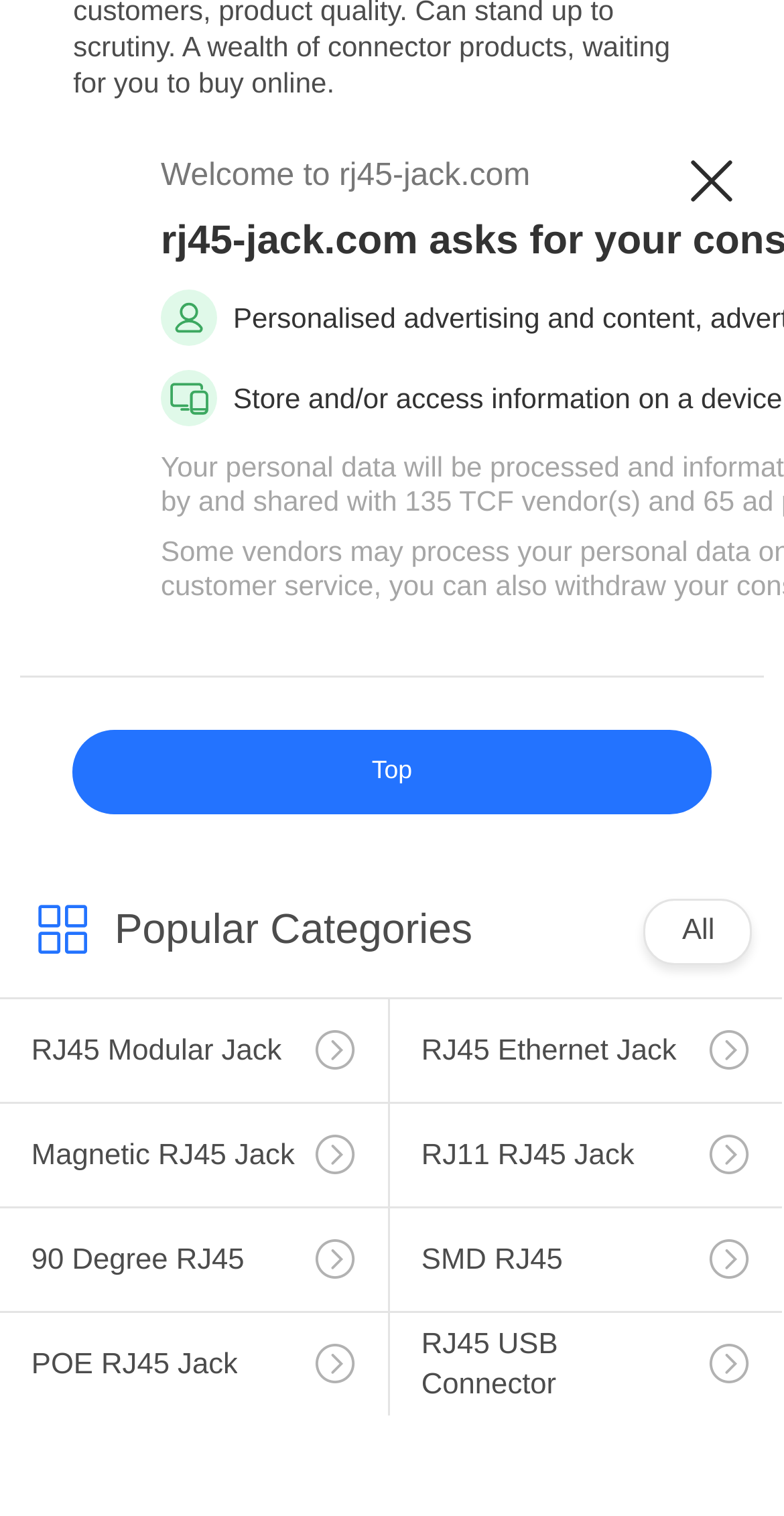What is the date of the second latest company news?
Using the image, answer in one word or phrase.

2019-10-29